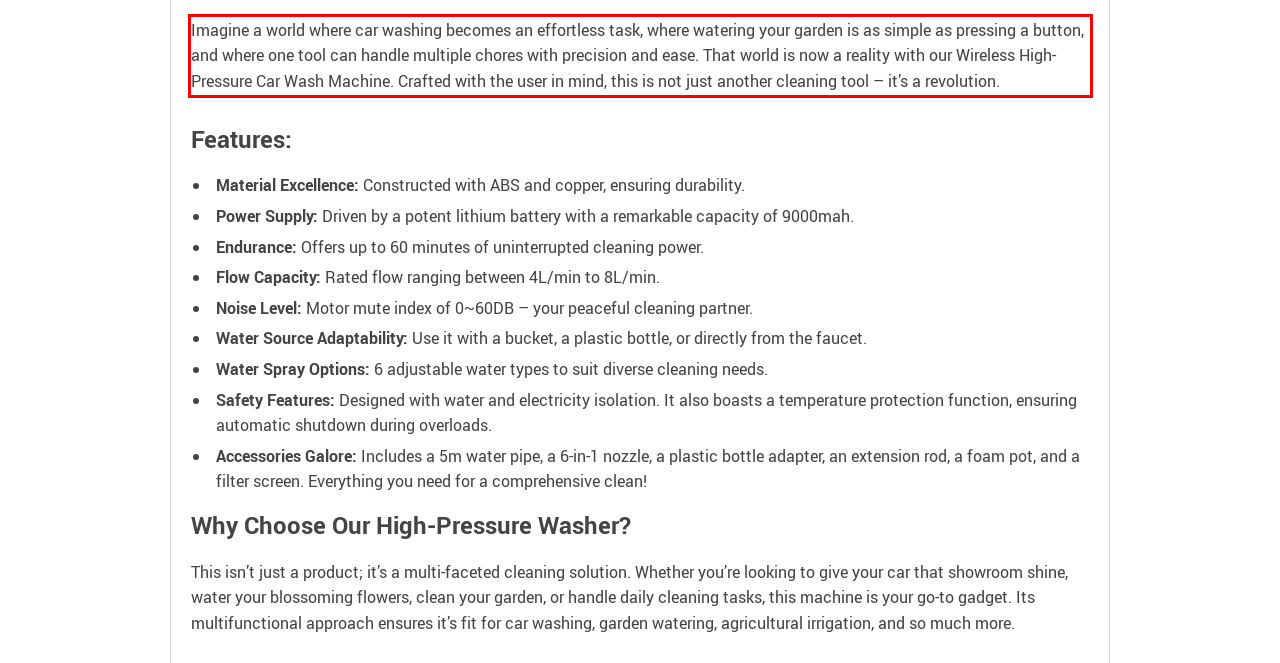Please identify and extract the text from the UI element that is surrounded by a red bounding box in the provided webpage screenshot.

Imagine a world where car washing becomes an effortless task, where watering your garden is as simple as pressing a button, and where one tool can handle multiple chores with precision and ease. That world is now a reality with our Wireless High-Pressure Car Wash Machine. Crafted with the user in mind, this is not just another cleaning tool – it’s a revolution.